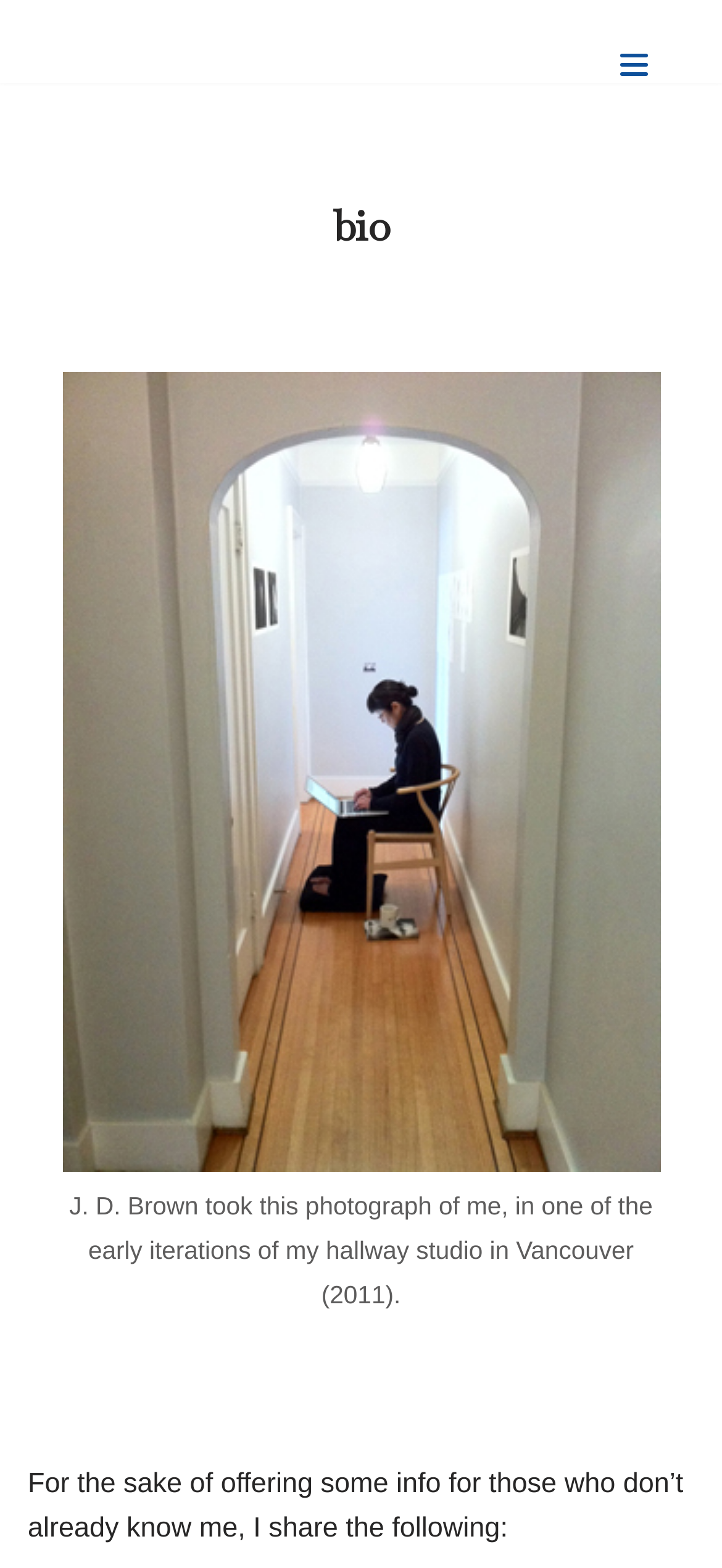Convey a detailed summary of the webpage, mentioning all key elements.

The webpage is about the biography of an individual, indicated by the title "bio". At the top-left corner, there is a link to "Skip to content". On the top-right corner, there is a button to open the "Navigation Menu", which is currently not expanded. 

Below the navigation button, there is a heading that also reads "bio", taking up most of the width of the page. Underneath the heading, there is a large figure that occupies most of the page's height, with a caption at the bottom. The caption describes a photograph taken by J. D. Brown in 2011, in the early iterations of the individual's hallway studio in Vancouver.

Below the figure, there is a paragraph of text that starts with "For the sake of offering some info for those who don’t already know me, I share the following:", which suggests that the webpage will provide more information about the individual's biography.